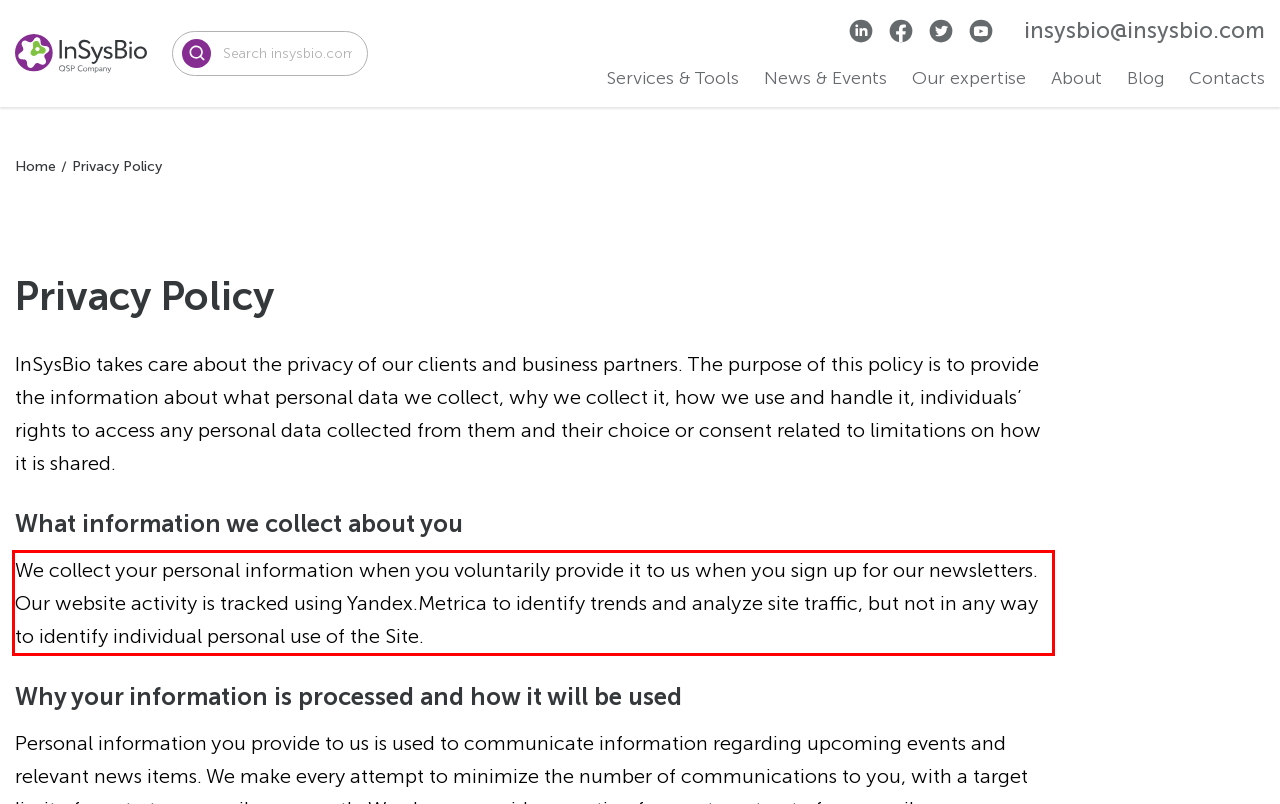Review the screenshot of the webpage and recognize the text inside the red rectangle bounding box. Provide the extracted text content.

We collect your personal information when you voluntarily provide it to us when you sign up for our newsletters. Our website activity is tracked using Yandex.Metrica to identify trends and analyze site traffic, but not in any way to identify individual personal use of the Site.